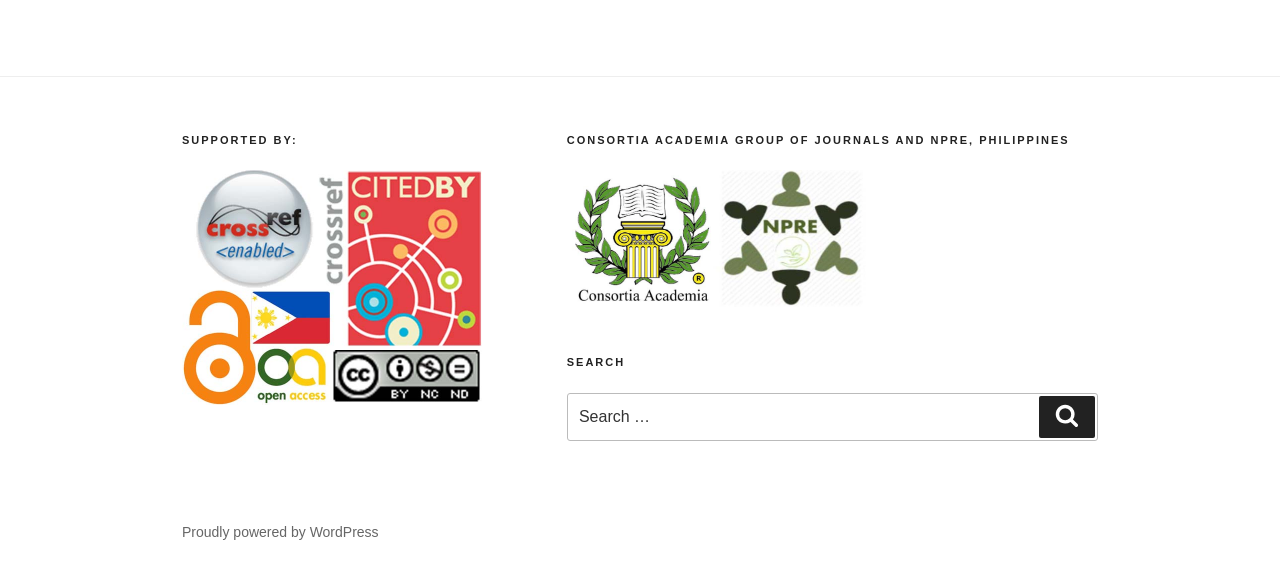Provide the bounding box for the UI element matching this description: "Proudly powered by WordPress".

[0.142, 0.906, 0.296, 0.934]